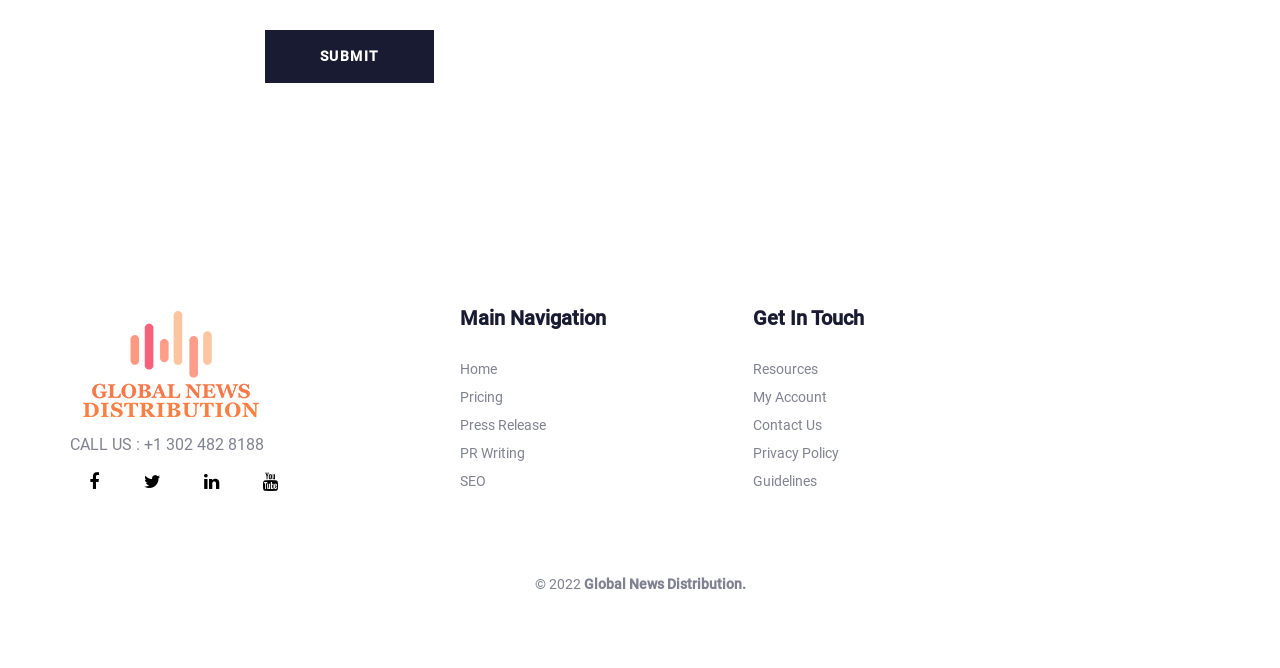Please determine the bounding box coordinates for the element with the description: "Guidelines".

[0.588, 0.699, 0.869, 0.741]